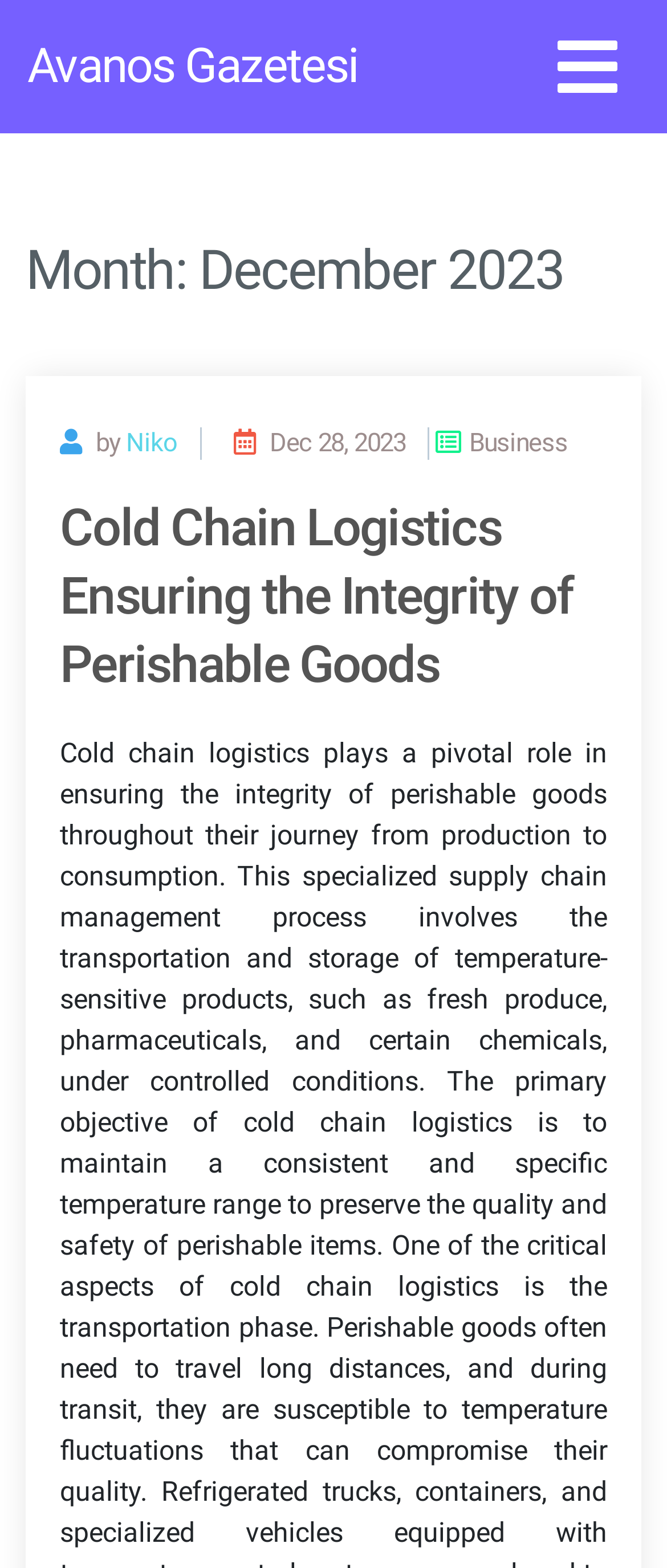Is there a button on the webpage? Refer to the image and provide a one-word or short phrase answer.

Yes